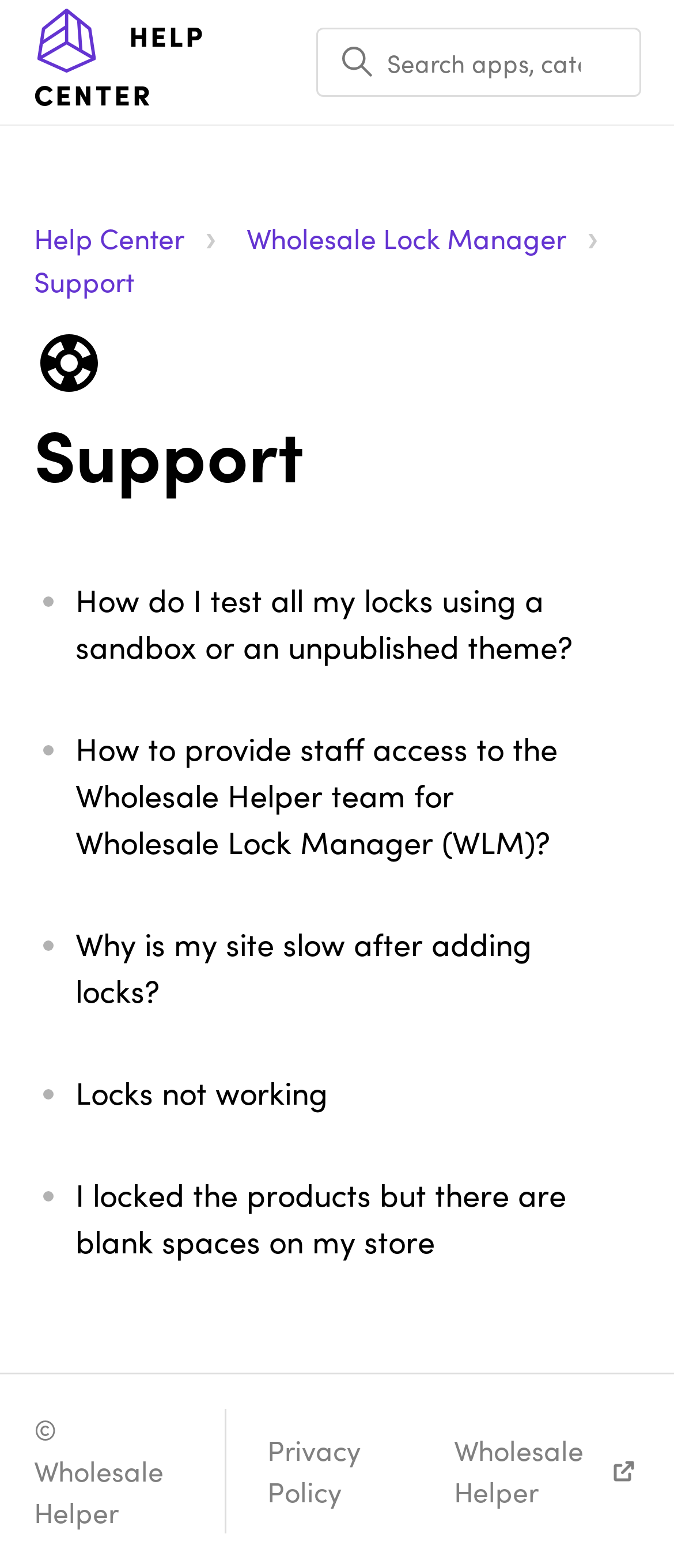Identify the bounding box for the described UI element. Provide the coordinates in (top-left x, top-left y, bottom-right x, bottom-right y) format with values ranging from 0 to 1: Support

[0.05, 0.168, 0.199, 0.191]